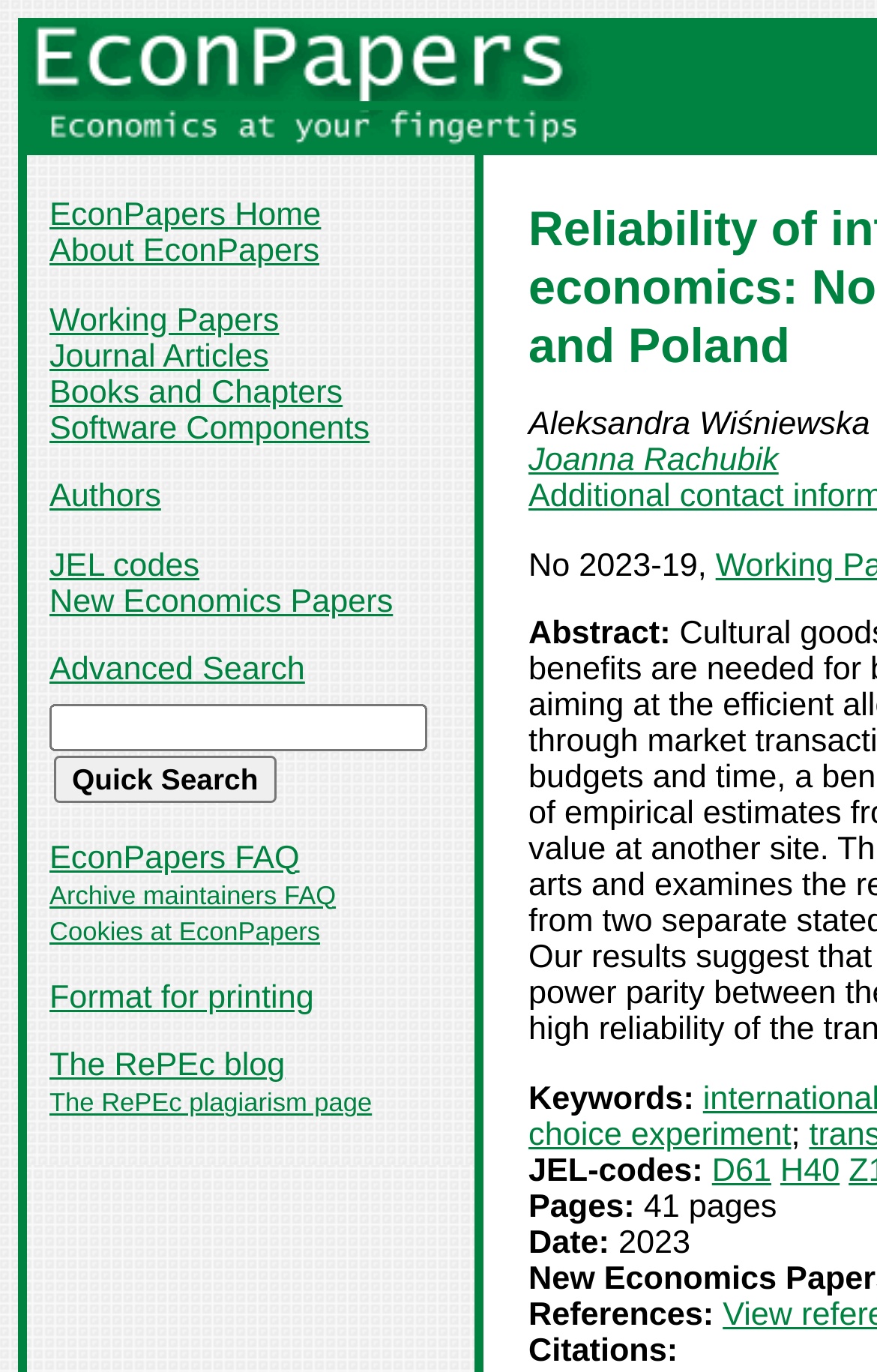Please find the bounding box for the following UI element description. Provide the coordinates in (top-left x, top-left y, bottom-right x, bottom-right y) format, with values between 0 and 1: Format for printing

[0.056, 0.715, 0.358, 0.741]